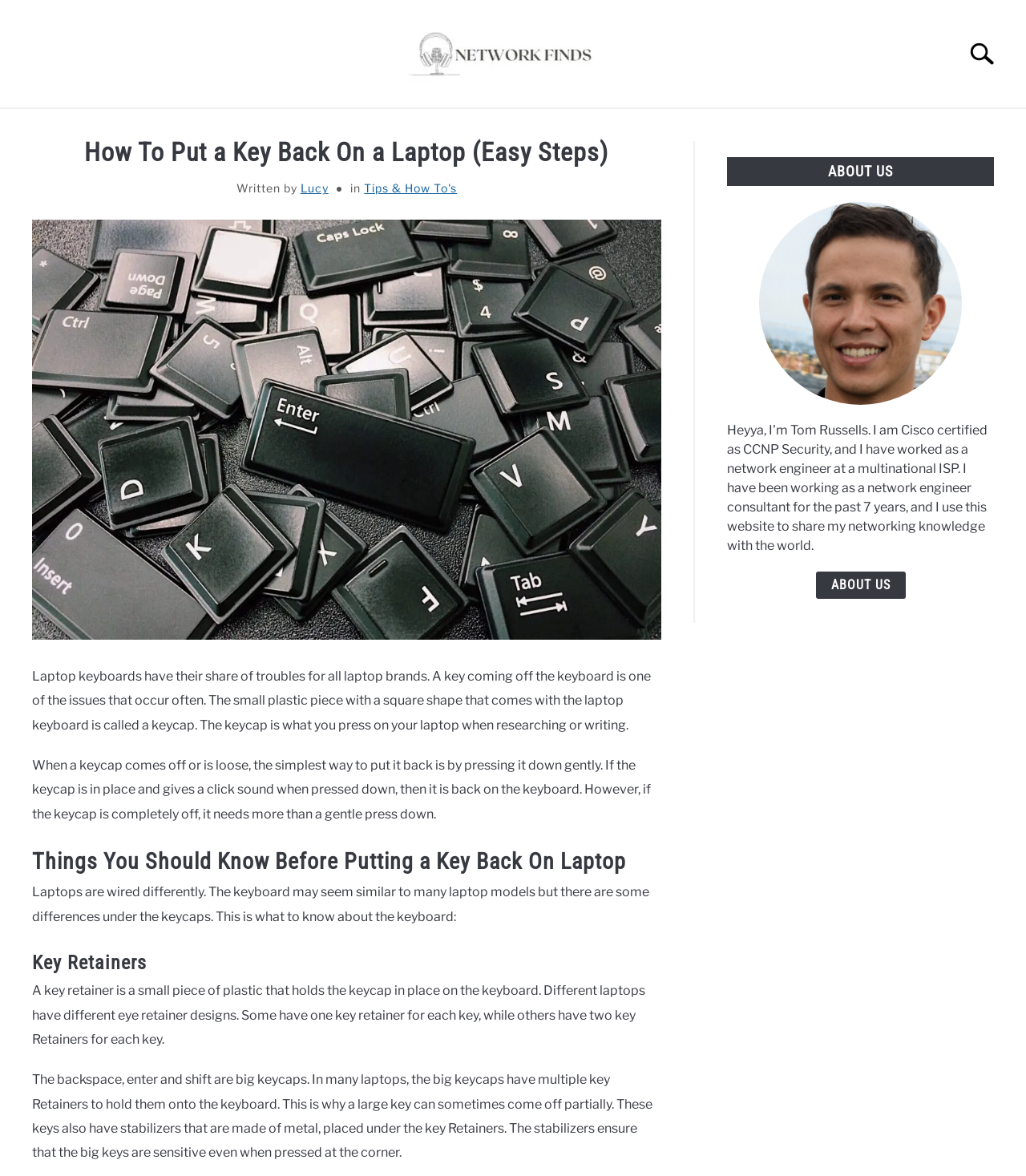Determine the bounding box coordinates of the target area to click to execute the following instruction: "Click on the 'ABOUT US' button."

[0.795, 0.486, 0.882, 0.509]